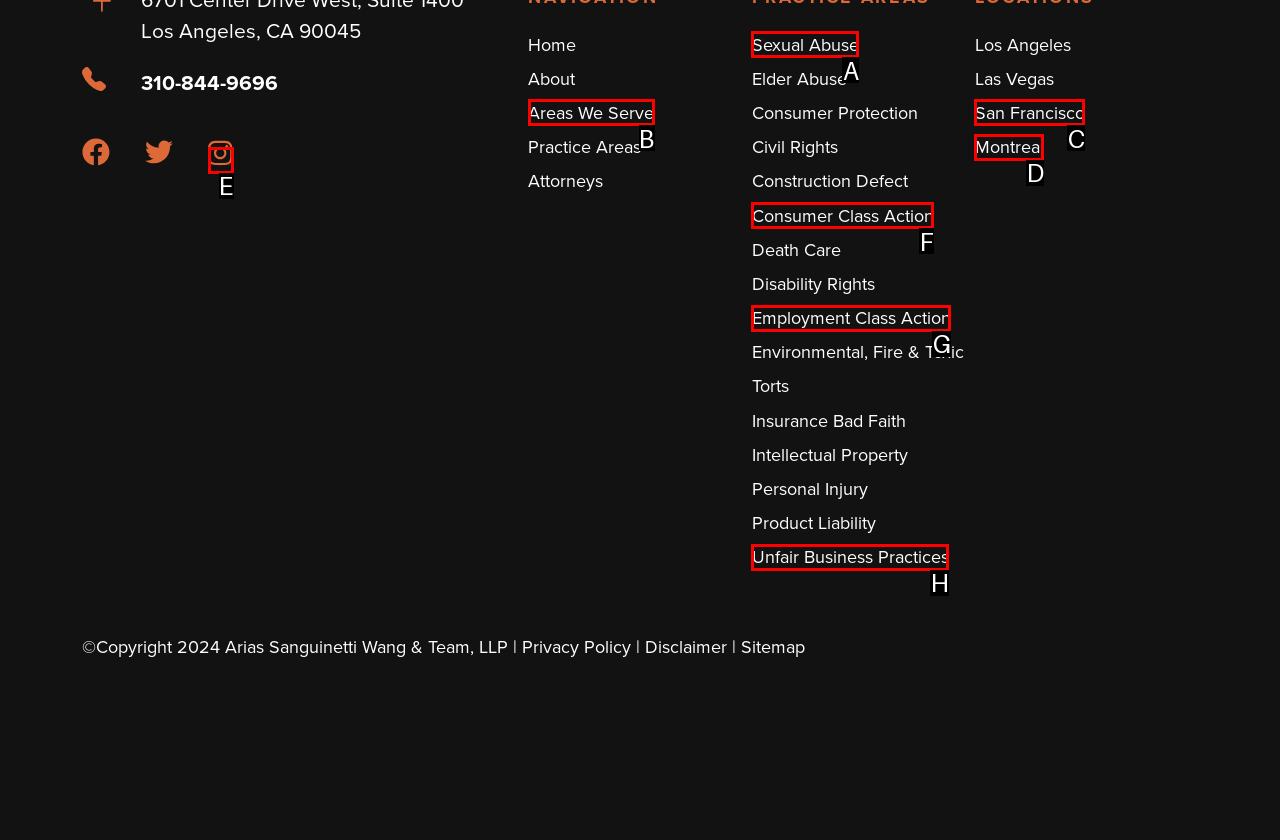Find the HTML element that matches the description: Areas We Serve. Answer using the letter of the best match from the available choices.

B